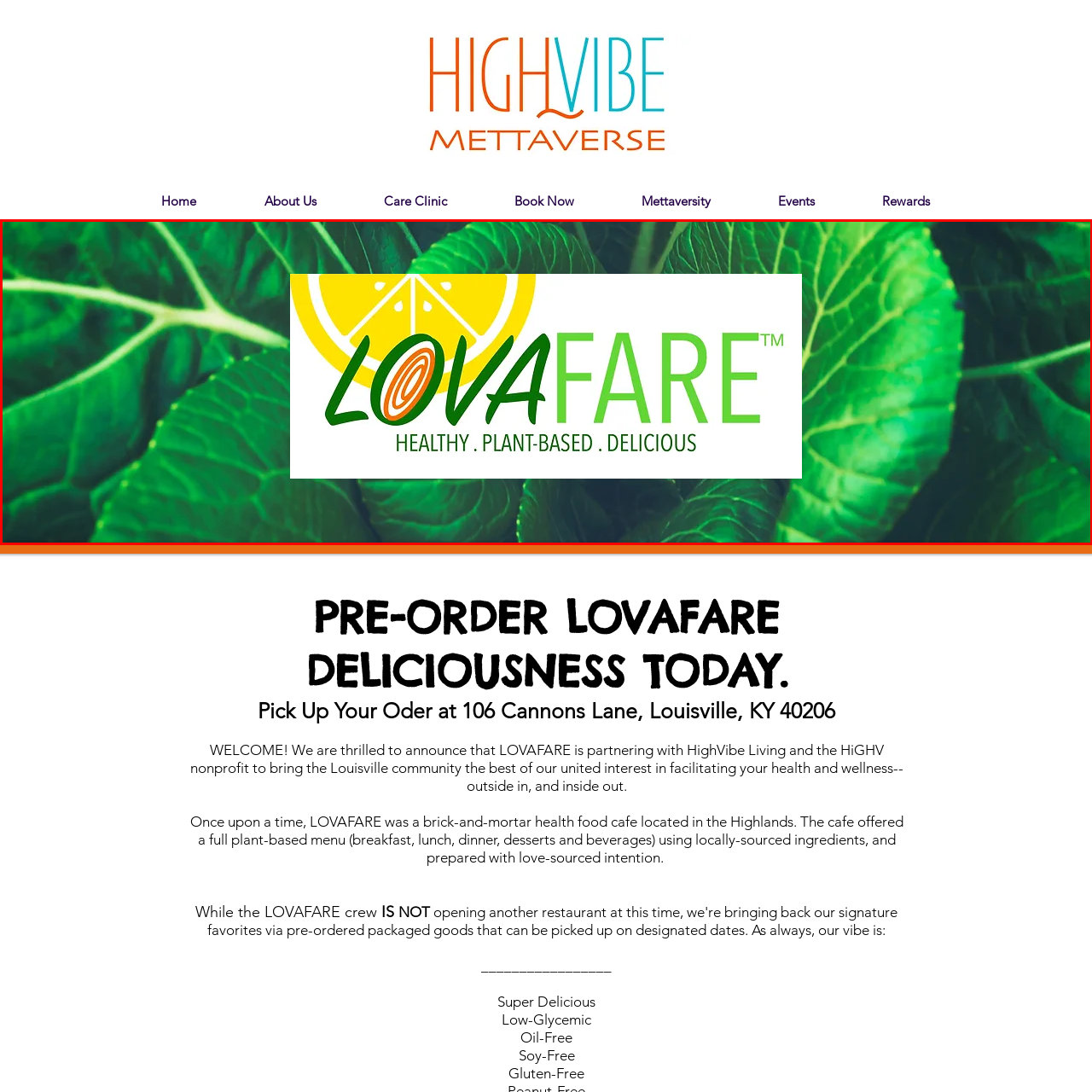Inspect the area enclosed by the red box and reply to the question using only one word or a short phrase: 
How many words are in the tagline?

Three